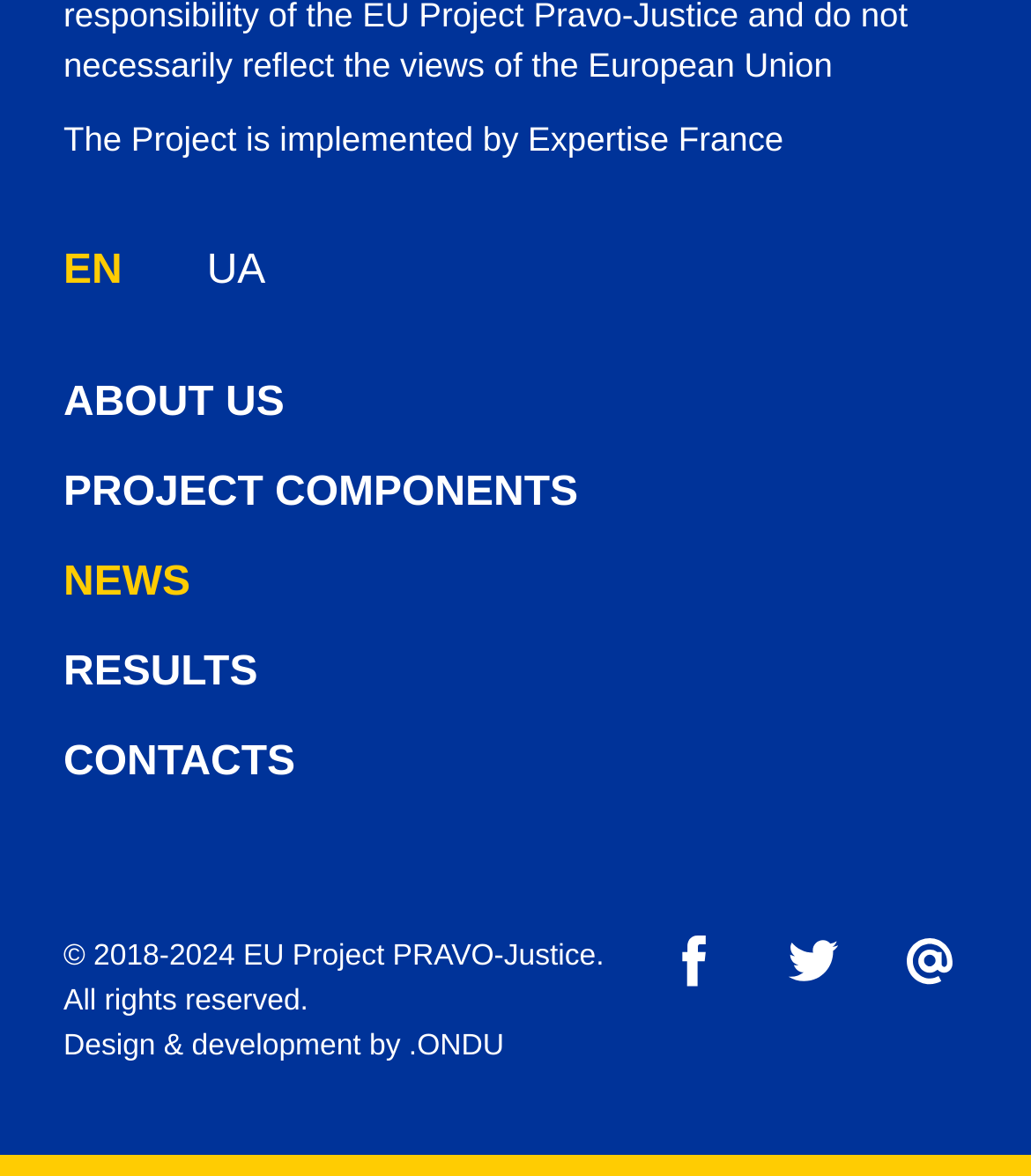Pinpoint the bounding box coordinates of the element to be clicked to execute the instruction: "Read the latest news".

[0.062, 0.477, 0.185, 0.515]